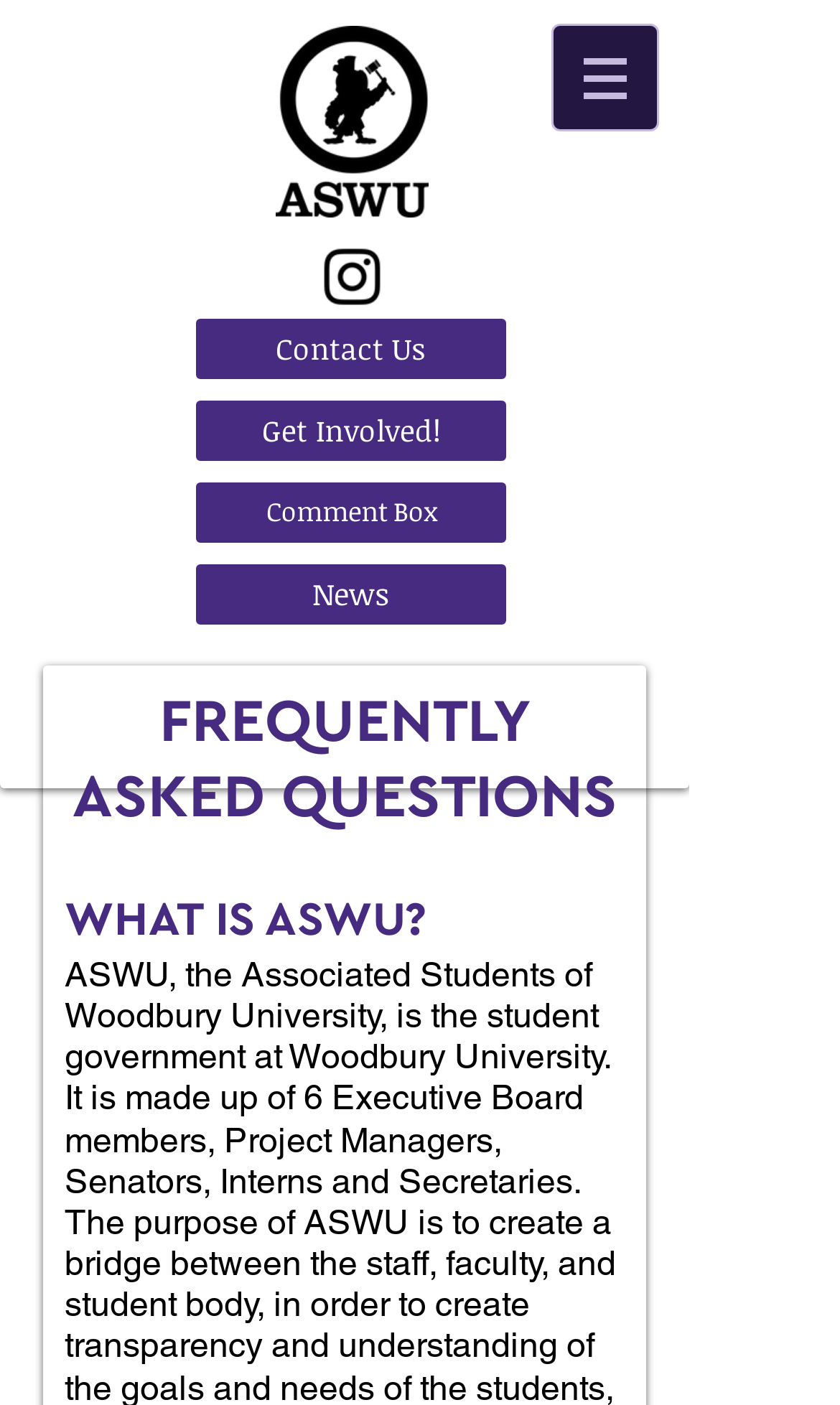How many navigation links are there?
Please interpret the details in the image and answer the question thoroughly.

There are five navigation links, which are 'Contact Us', 'Get Involved!', 'Comment Box', 'News', and the 'Site' dropdown menu, located at the top of the webpage.